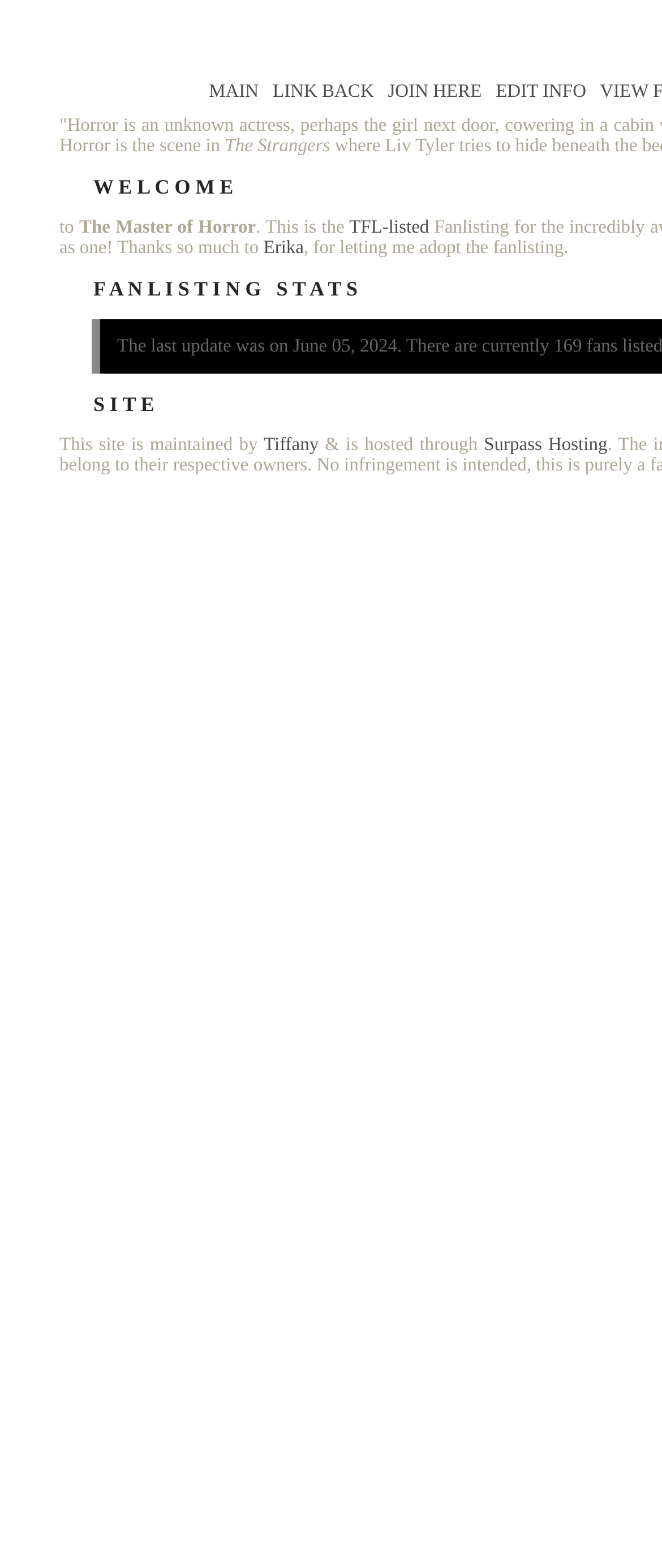Given the element description Surpass Hosting, specify the bounding box coordinates of the corresponding UI element in the format (top-left x, top-left y, bottom-right x, bottom-right y). All values must be between 0 and 1.

[0.731, 0.277, 0.917, 0.29]